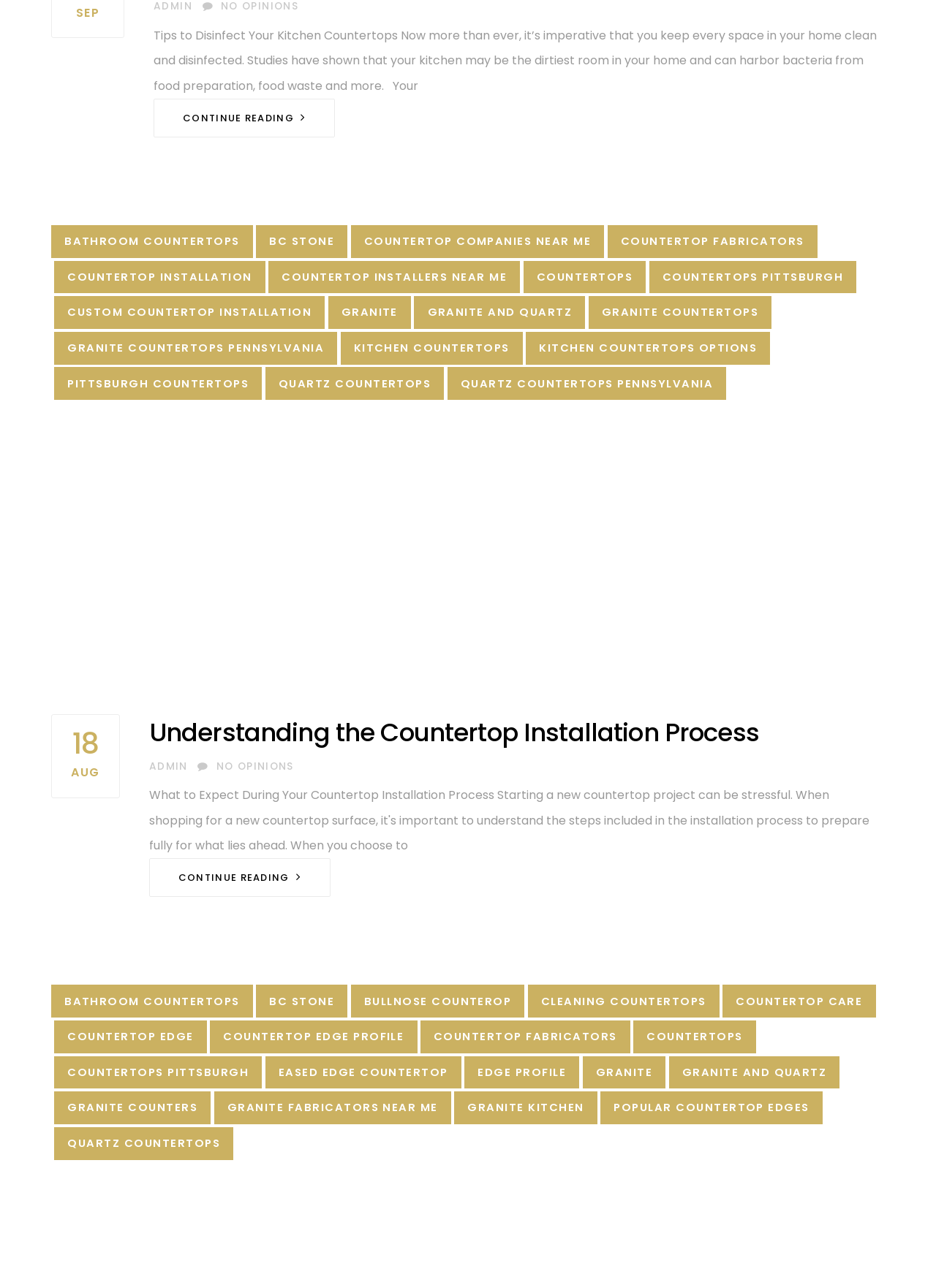Identify the bounding box of the UI element described as follows: "quartz countertops". Provide the coordinates as four float numbers in the range of 0 to 1 [left, top, right, bottom].

[0.058, 0.875, 0.249, 0.9]